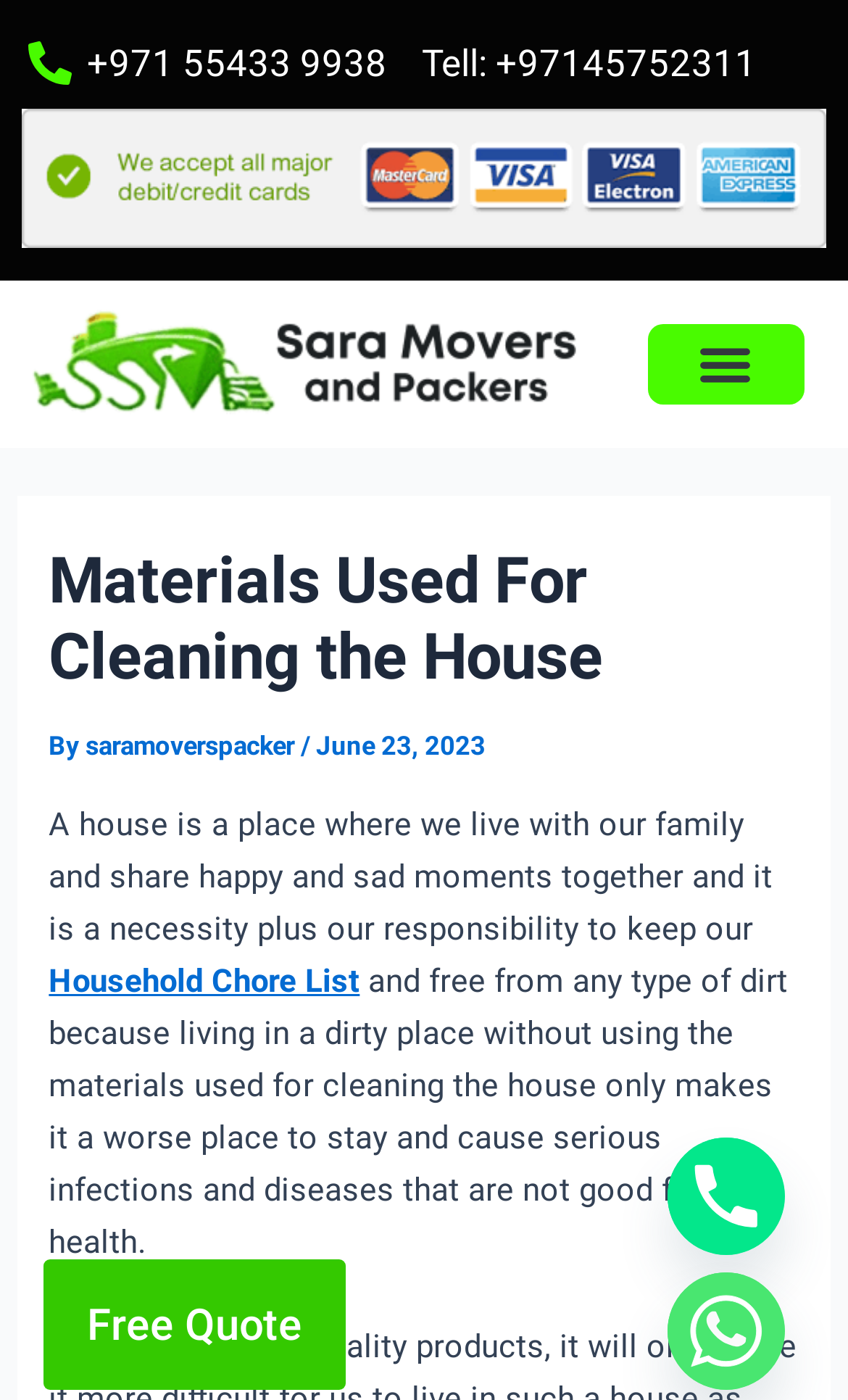Please specify the bounding box coordinates of the area that should be clicked to accomplish the following instruction: "Toggle the menu". The coordinates should consist of four float numbers between 0 and 1, i.e., [left, top, right, bottom].

[0.763, 0.231, 0.949, 0.289]